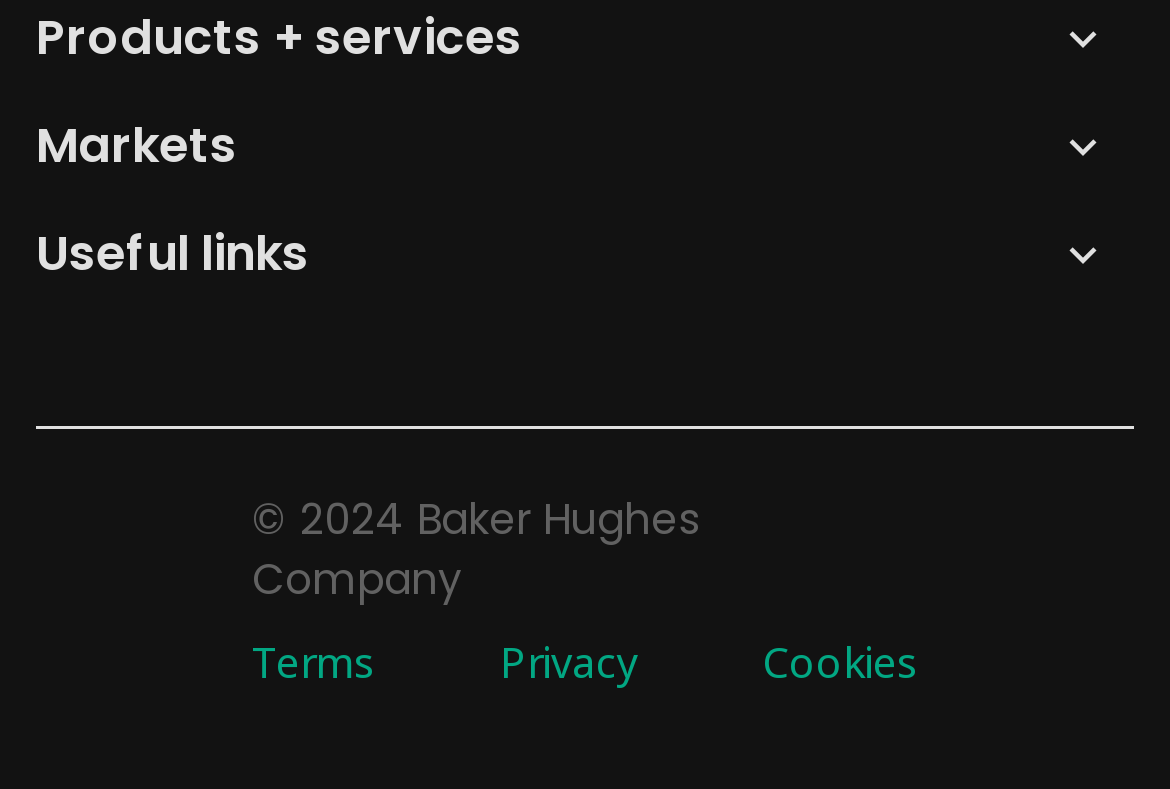Identify the bounding box coordinates of the section to be clicked to complete the task described by the following instruction: "View Help & FAQ's". The coordinates should be four float numbers between 0 and 1, formatted as [left, top, right, bottom].

[0.031, 0.655, 0.949, 0.731]